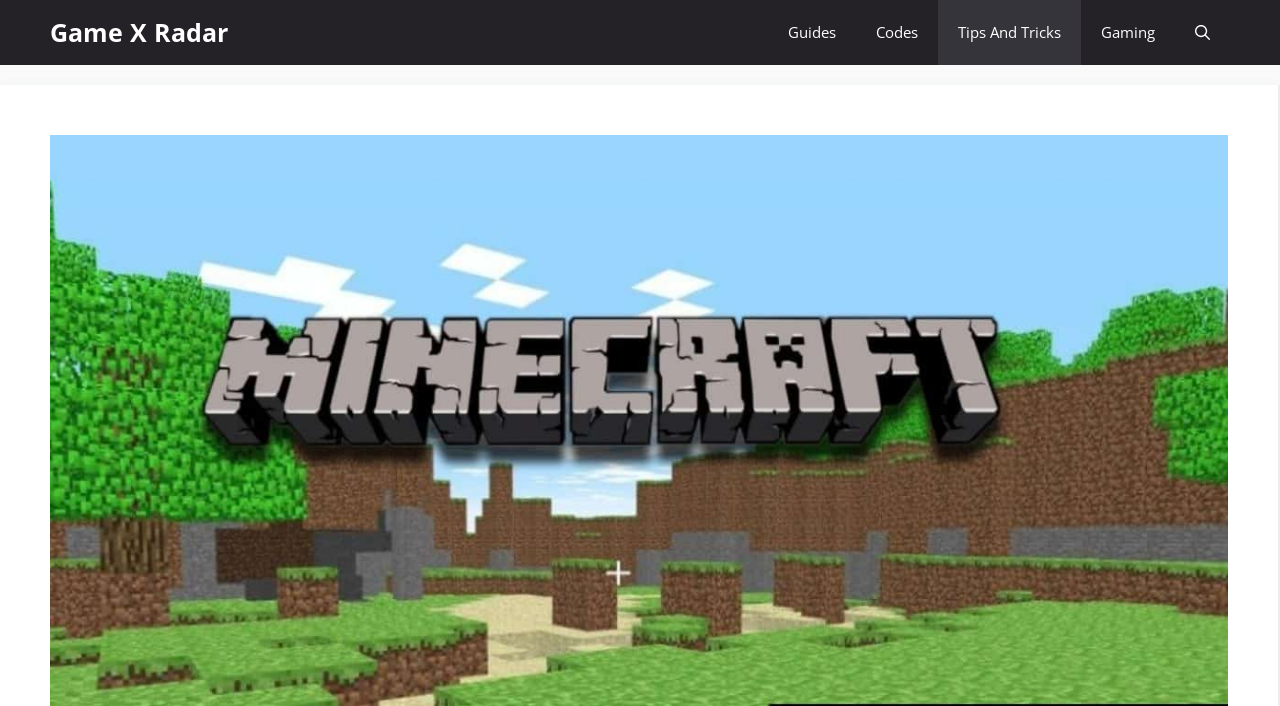Identify and extract the main heading of the webpage.

How To Play Minecraft Classic On Your Browser